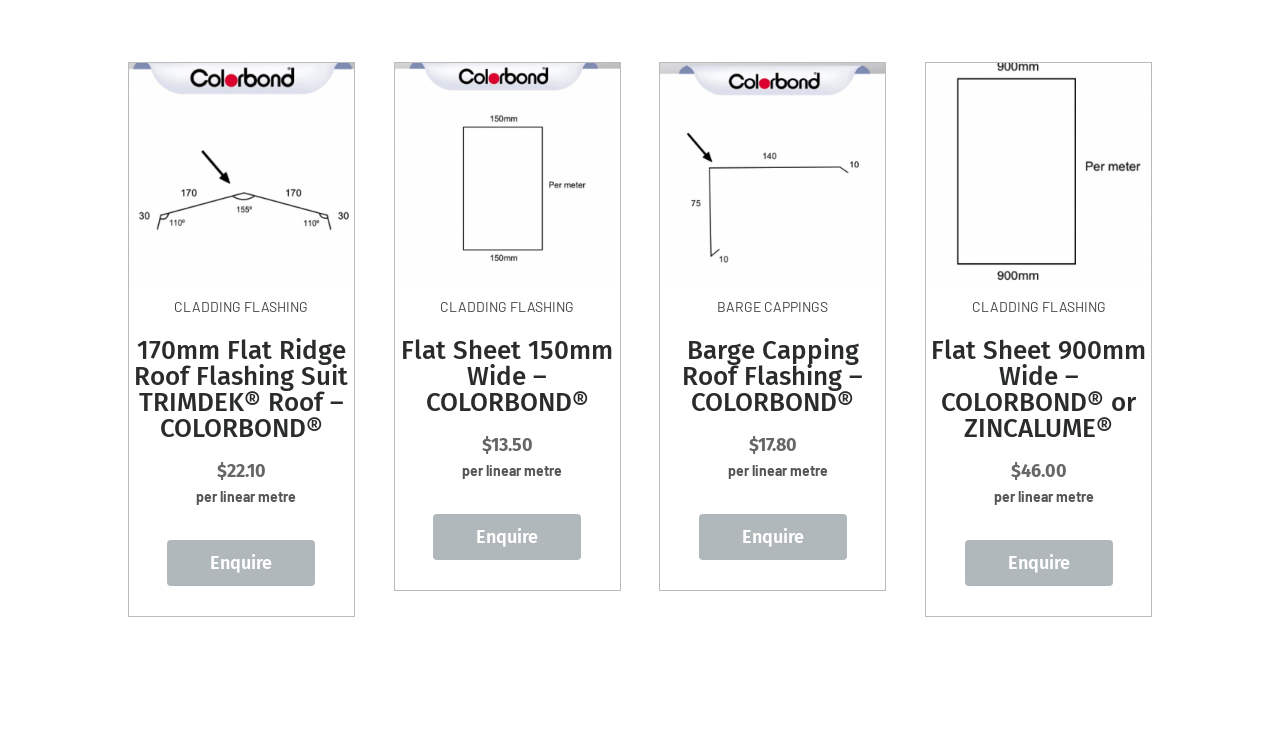Respond with a single word or phrase:
What is the price of the 'Barge Capping Roof Flashing – COLORBOND®' product?

$17.80